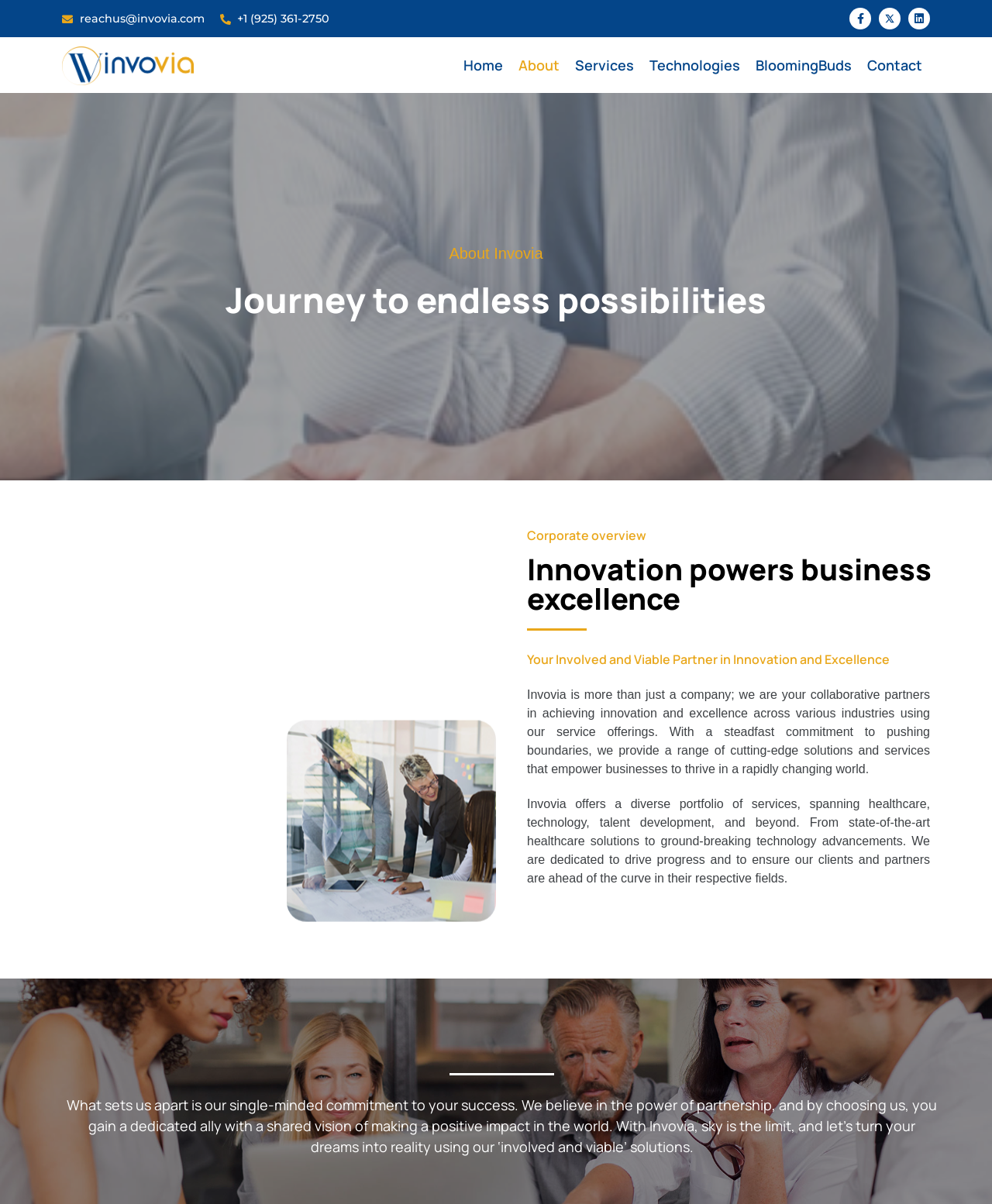Give a one-word or short phrase answer to the question: 
What industries does the company serve?

healthcare, technology, talent development